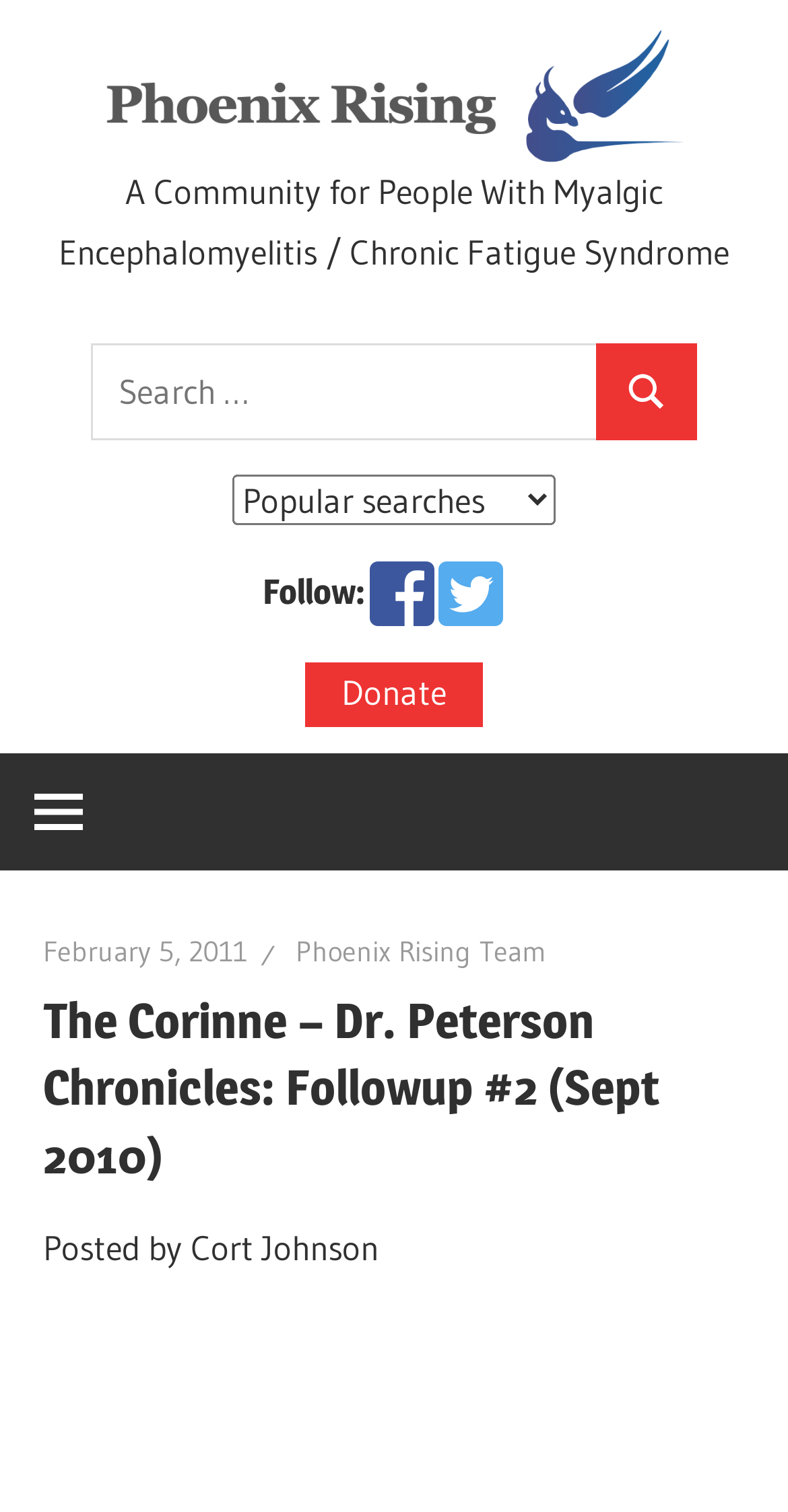What is the main heading of this webpage? Please extract and provide it.

The Corinne – Dr. Peterson Chronicles: Followup #2 (Sept 2010)